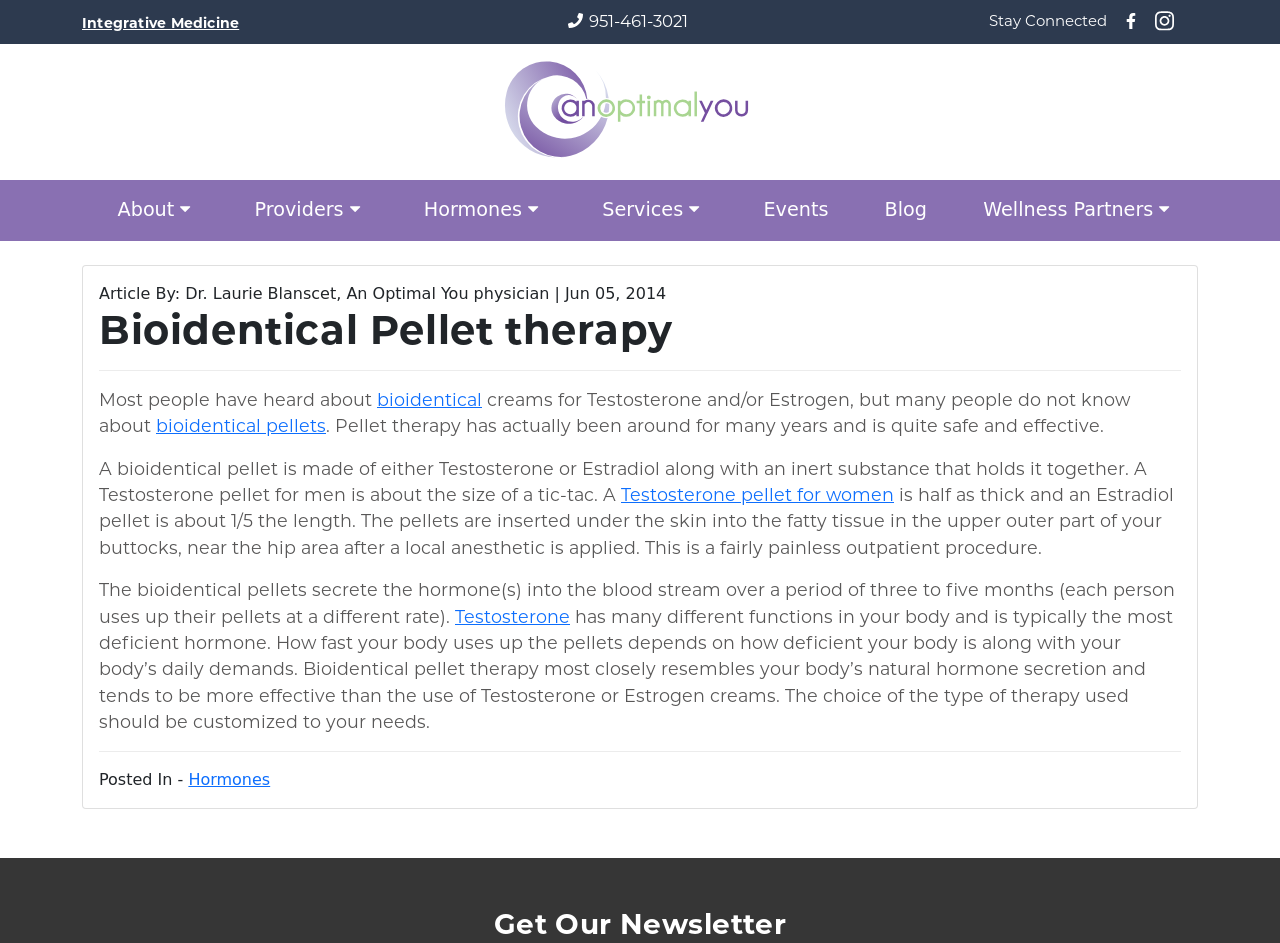Find and indicate the bounding box coordinates of the region you should select to follow the given instruction: "Click on the 'Integrative Medicine' link".

[0.064, 0.015, 0.187, 0.034]